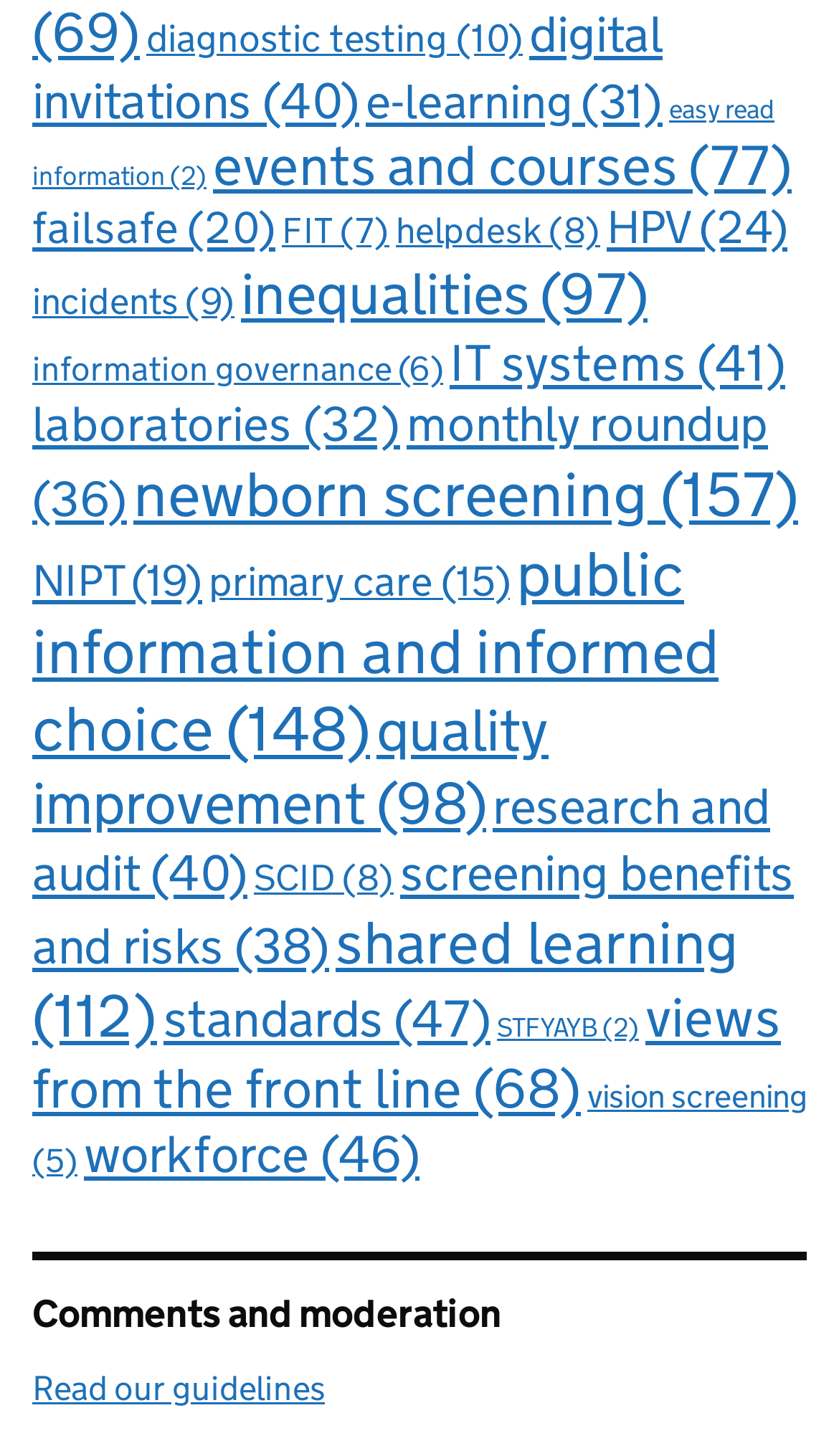Extract the bounding box coordinates of the UI element described by: "screening benefits and risks (38)". The coordinates should include four float numbers ranging from 0 to 1, e.g., [left, top, right, bottom].

[0.038, 0.579, 0.946, 0.67]